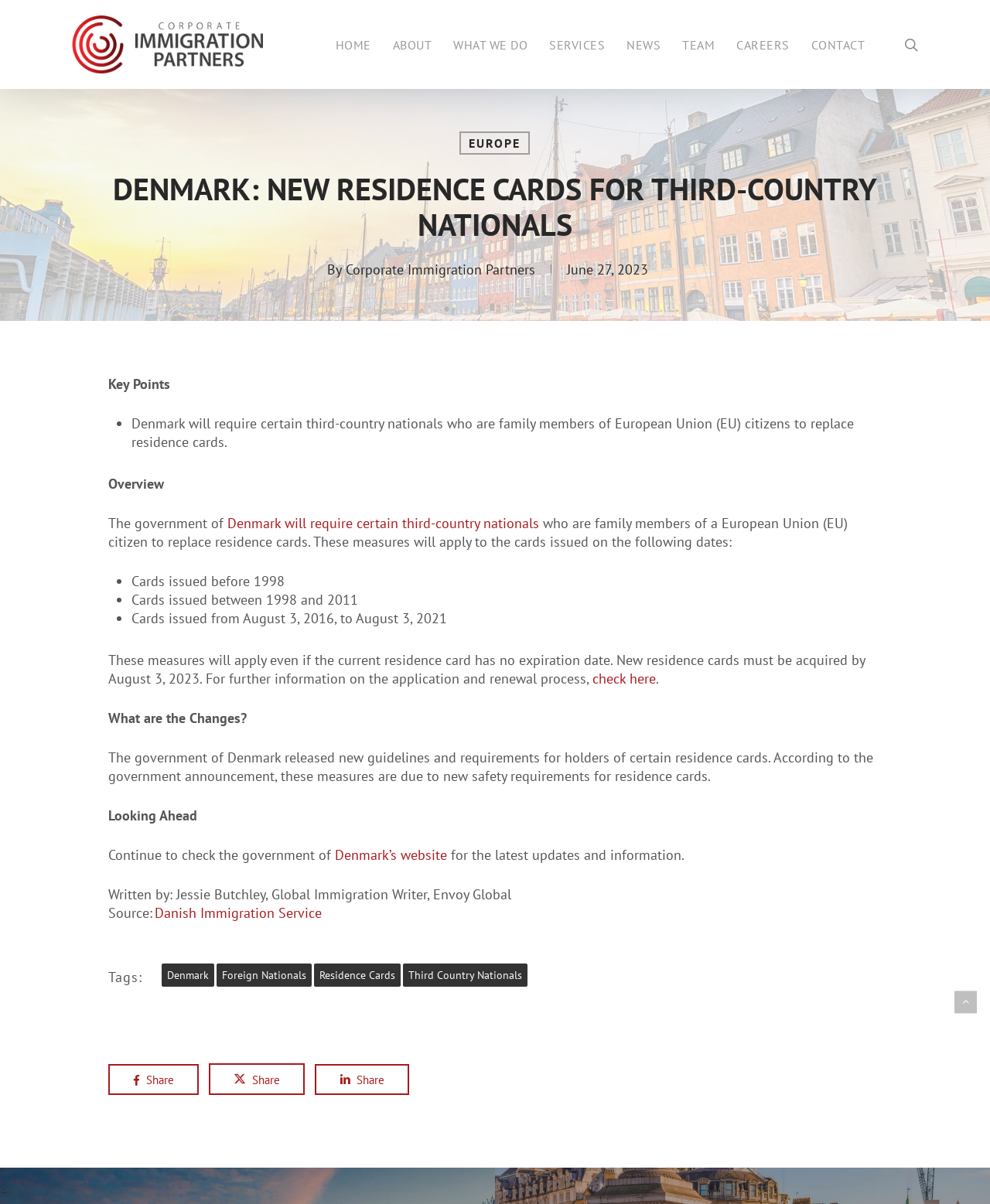Your task is to find and give the main heading text of the webpage.

DENMARK: NEW RESIDENCE CARDS FOR THIRD-COUNTRY NATIONALS